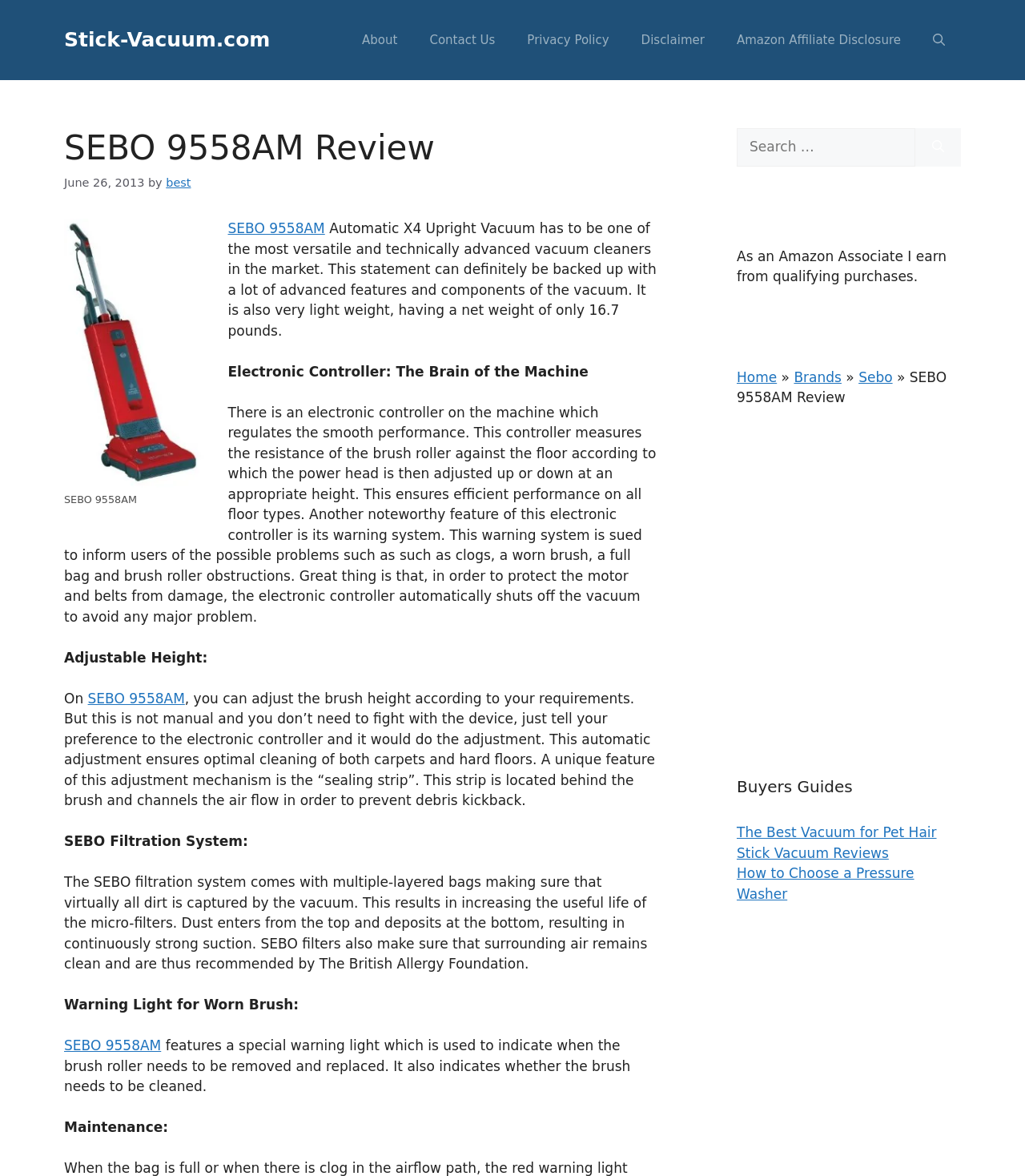Find the bounding box coordinates of the element you need to click on to perform this action: 'Click the 'SEBO 9558AM' link'. The coordinates should be represented by four float values between 0 and 1, in the format [left, top, right, bottom].

[0.062, 0.186, 0.202, 0.415]